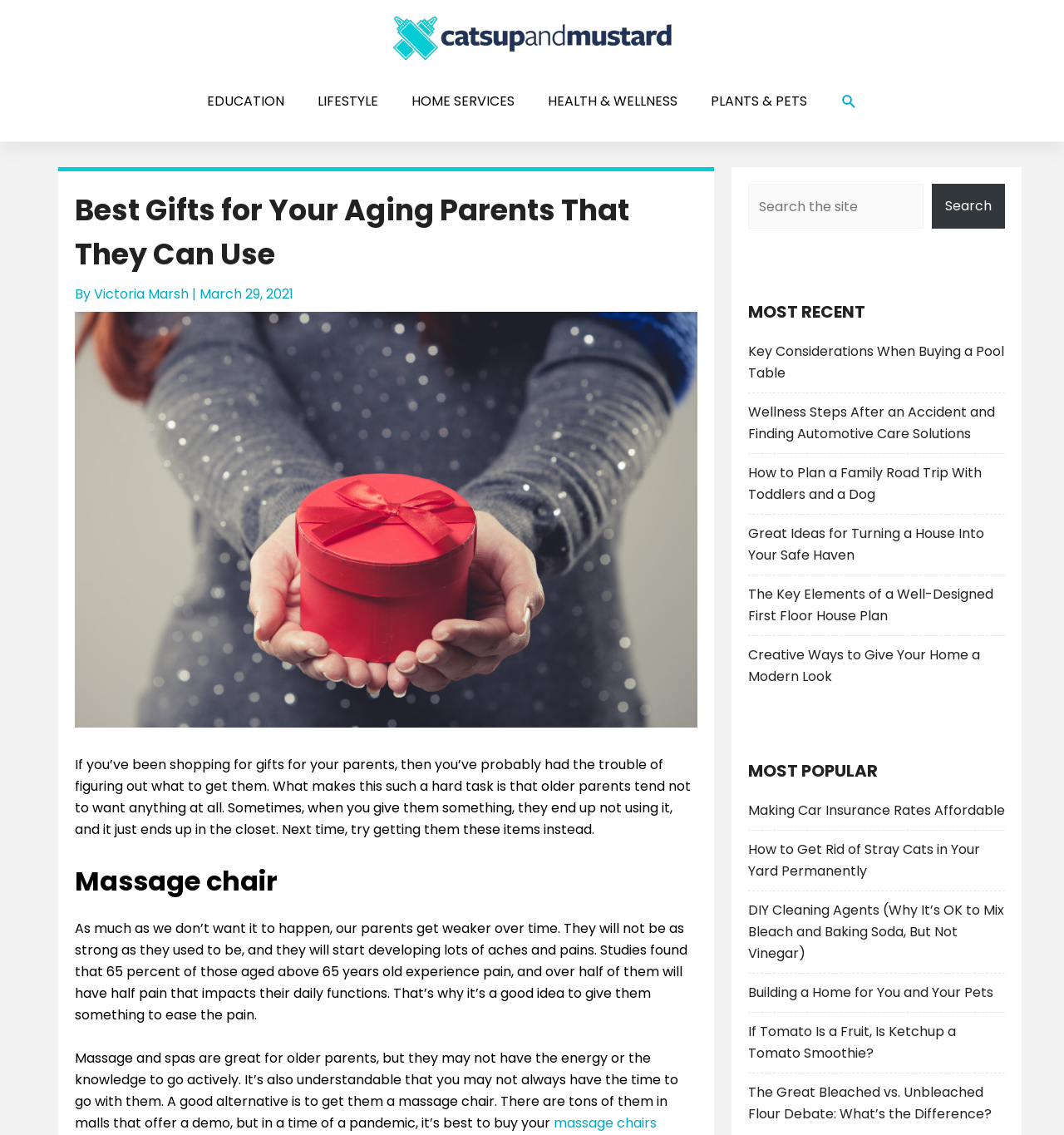Determine the bounding box coordinates of the clickable region to carry out the instruction: "Read the article about 'Massage chair'".

[0.07, 0.759, 0.655, 0.794]